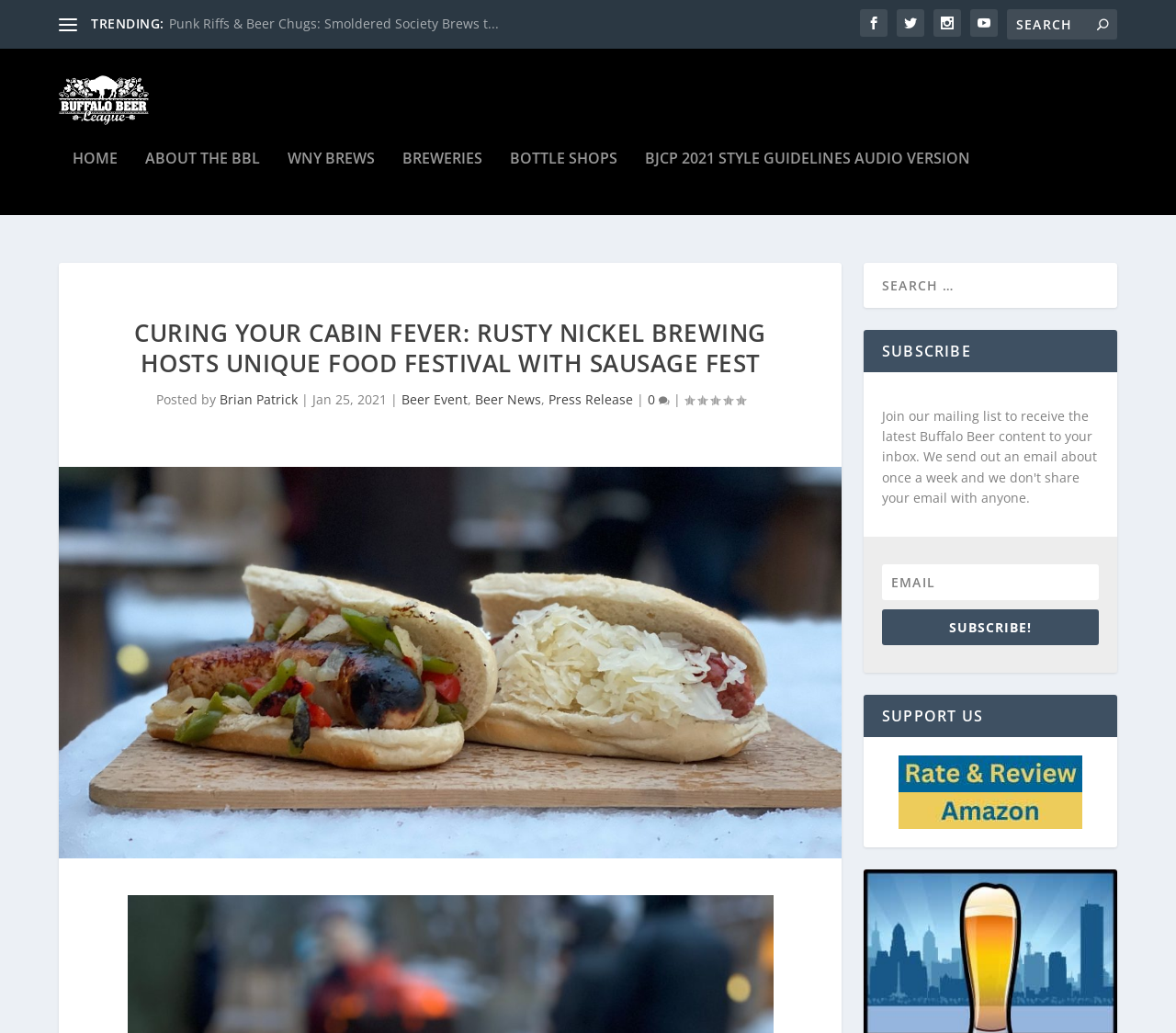Please locate the UI element described by "WNY Brews" and provide its bounding box coordinates.

[0.245, 0.157, 0.319, 0.22]